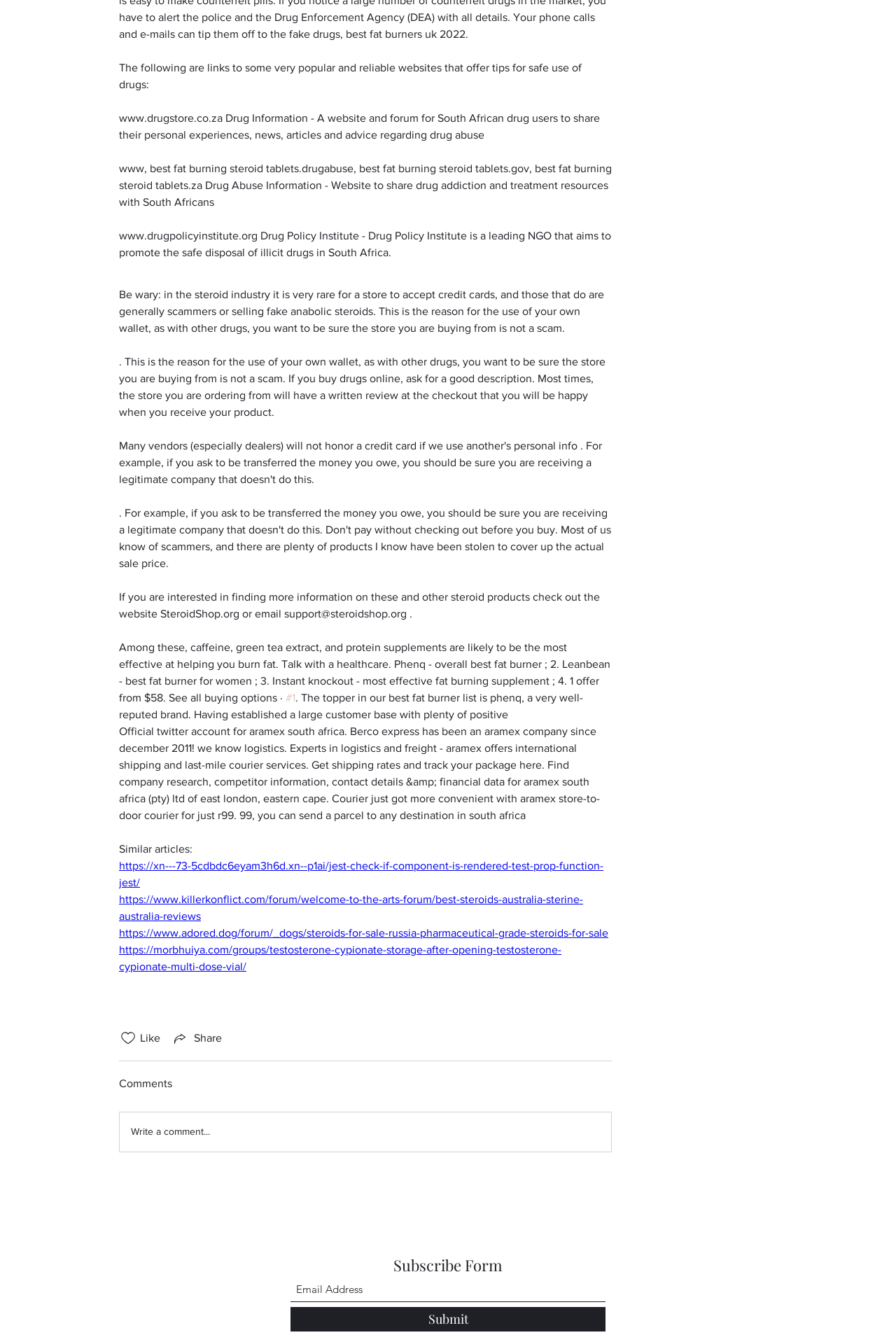What is the main topic of this webpage?
Please respond to the question with a detailed and well-explained answer.

The webpage appears to be discussing safe use of drugs, particularly steroids, and providing links to reliable websites for drug information and resources. The text also warns about scams and fake products in the steroid industry.